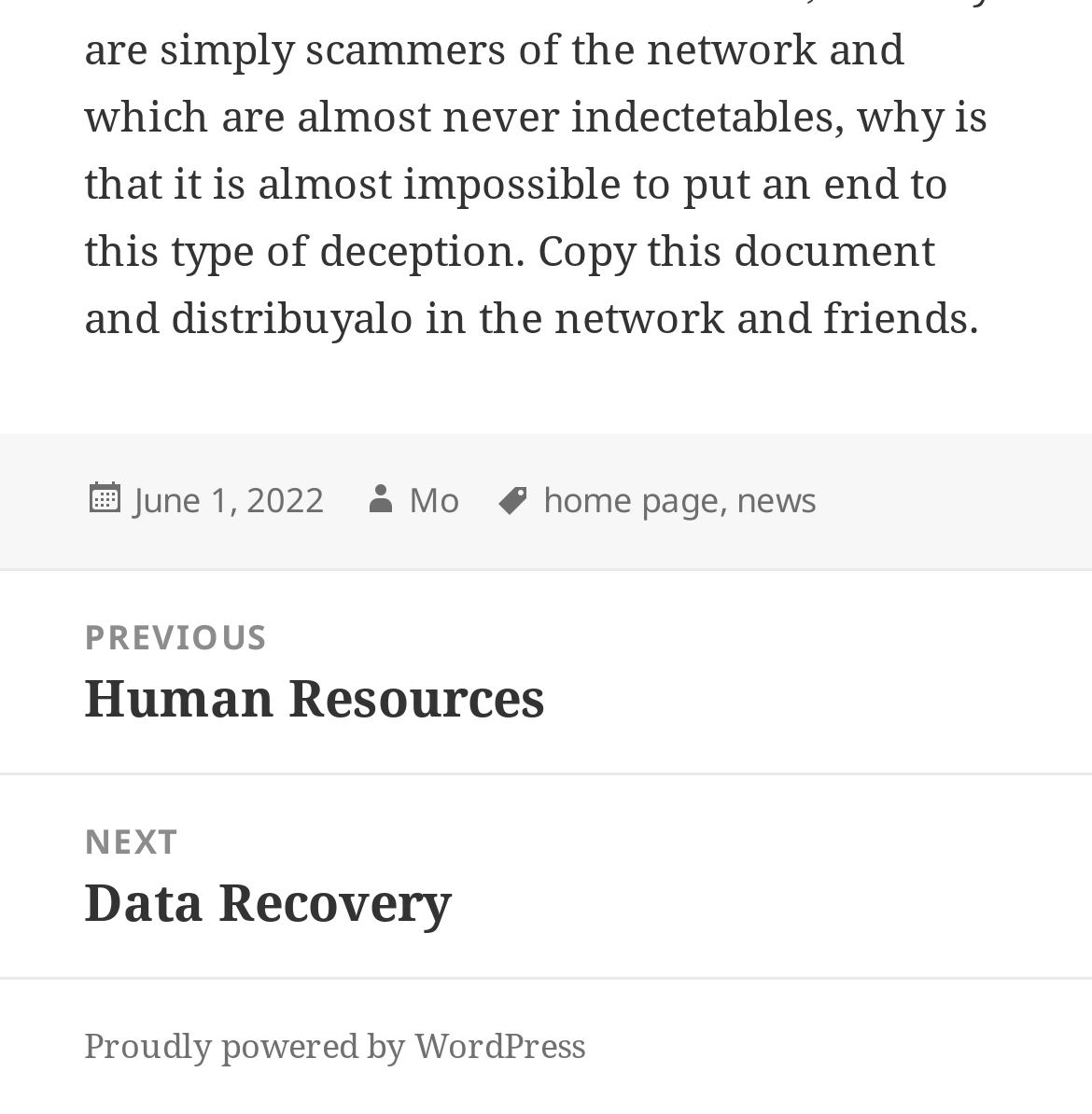What are the tags of the post?
Please provide a comprehensive answer based on the details in the screenshot.

I found the tags of the post by looking at the footer section, where it says 'Tags' followed by the links 'home page' and 'news'.